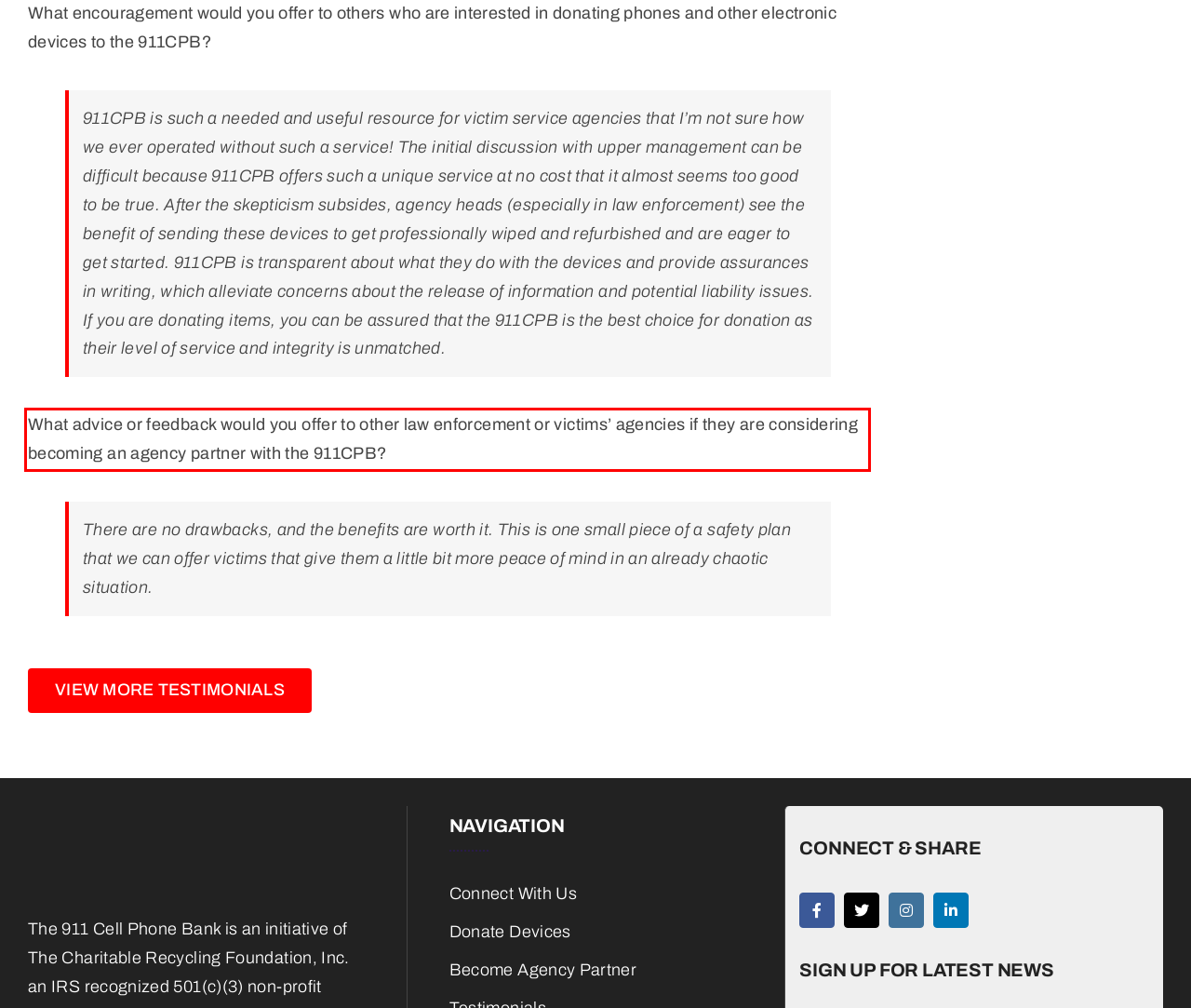Analyze the red bounding box in the provided webpage screenshot and generate the text content contained within.

What advice or feedback would you offer to other law enforcement or victims’ agencies if they are considering becoming an agency partner with the 911CPB?